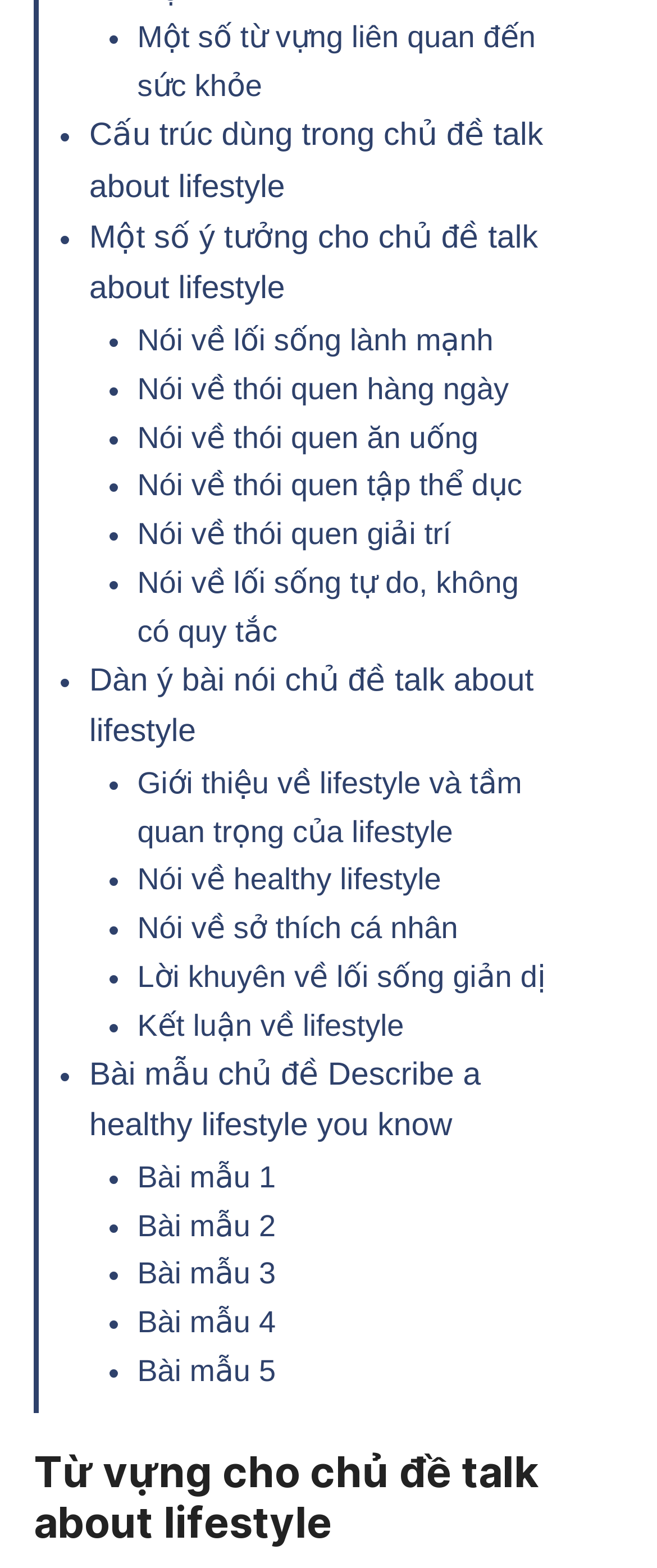Please specify the bounding box coordinates of the clickable section necessary to execute the following command: "Check 'Bài mẫu 1'".

[0.209, 0.74, 0.42, 0.761]